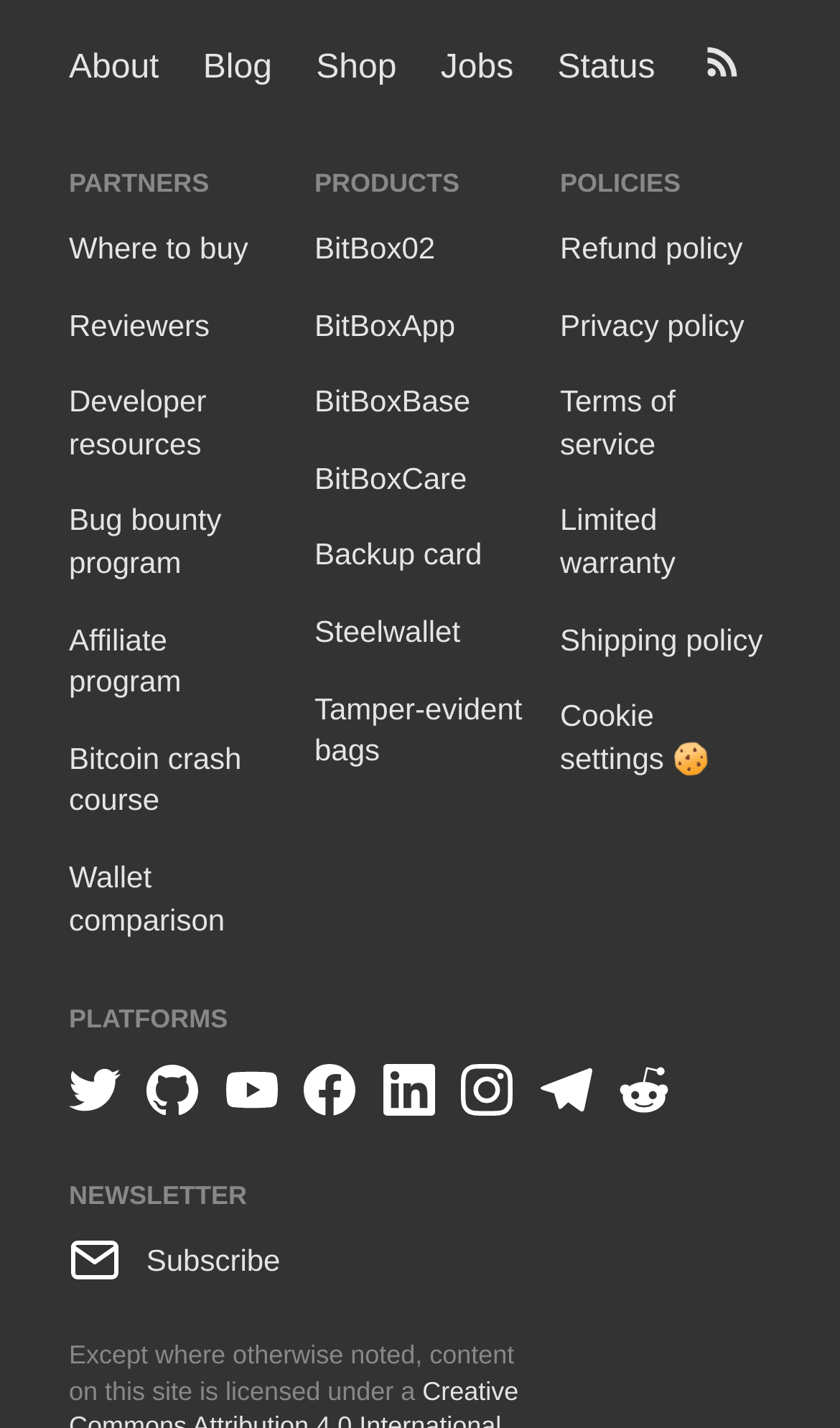Could you locate the bounding box coordinates for the section that should be clicked to accomplish this task: "View the Twitter page".

[0.082, 0.745, 0.144, 0.789]